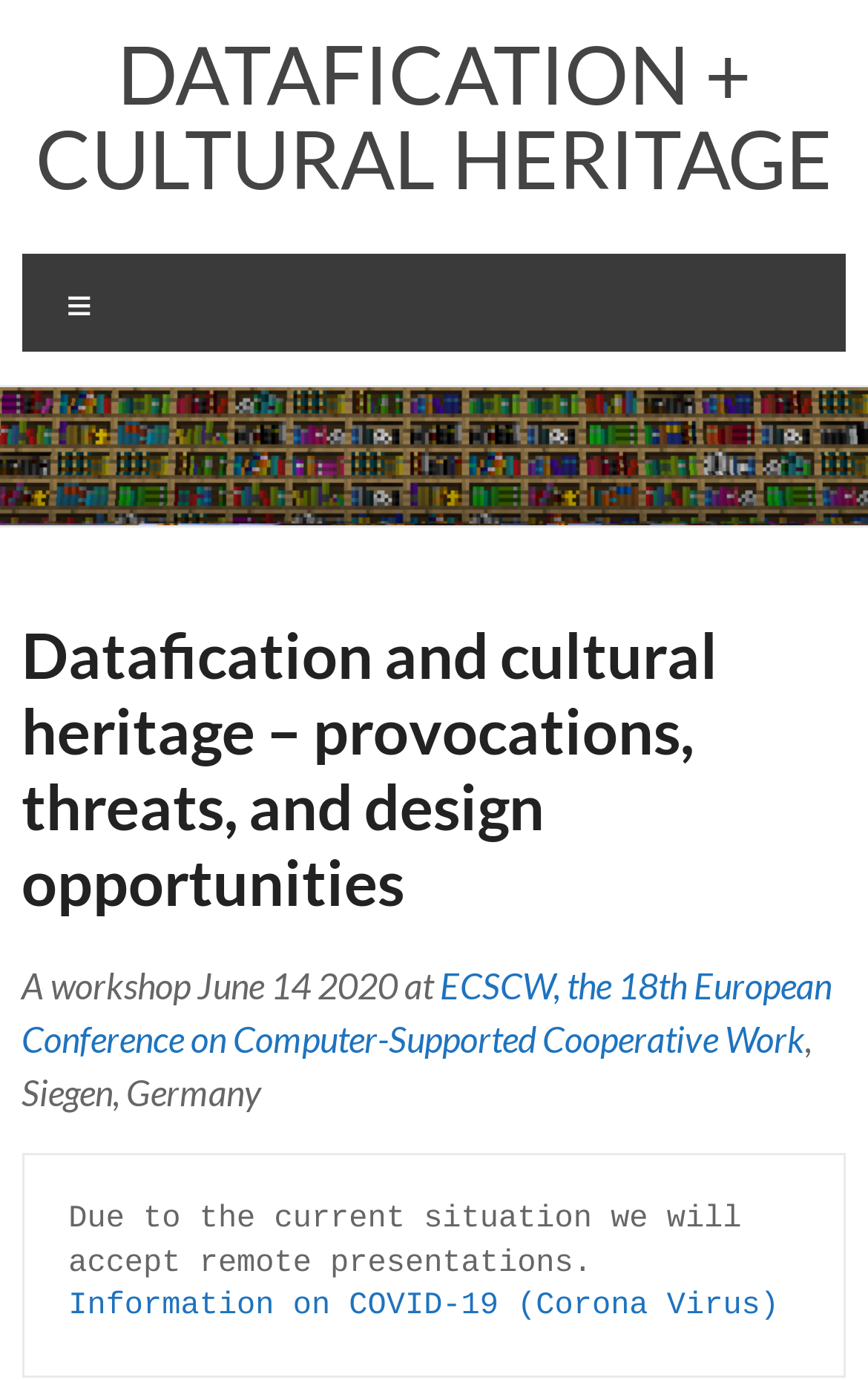Is there a link to COVID-19 information?
Provide a fully detailed and comprehensive answer to the question.

I found this answer by looking at the link 'Information on COVID-19 (Corona Virus)' which suggests that there is a link to COVID-19 information available on the webpage.